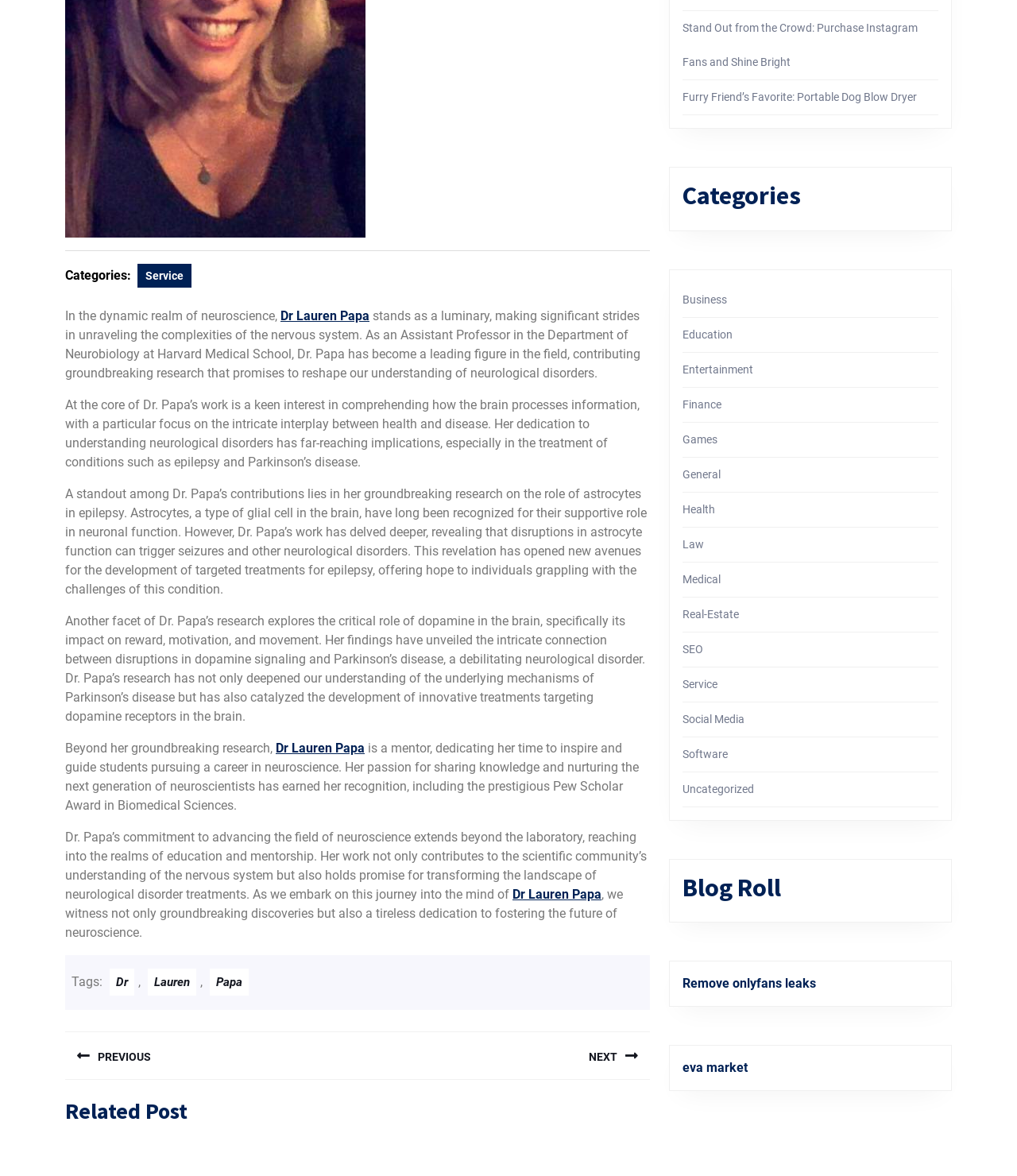Locate the UI element that matches the description Dr in the webpage screenshot. Return the bounding box coordinates in the format (top-left x, top-left y, bottom-right x, bottom-right y), with values ranging from 0 to 1.

[0.108, 0.824, 0.132, 0.847]